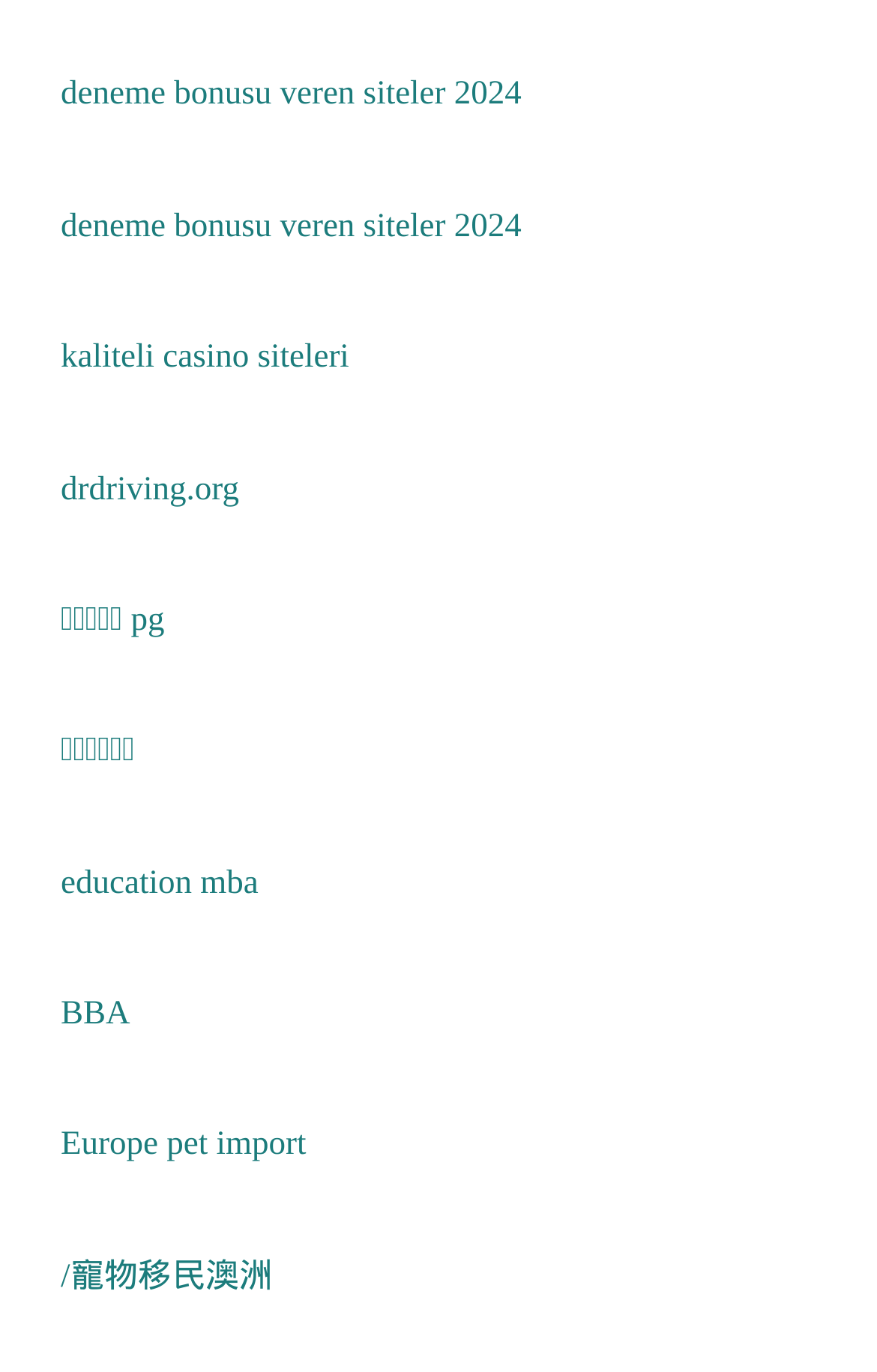Find the bounding box coordinates of the clickable region needed to perform the following instruction: "check out สล็อต pg". The coordinates should be provided as four float numbers between 0 and 1, i.e., [left, top, right, bottom].

[0.069, 0.439, 0.188, 0.465]